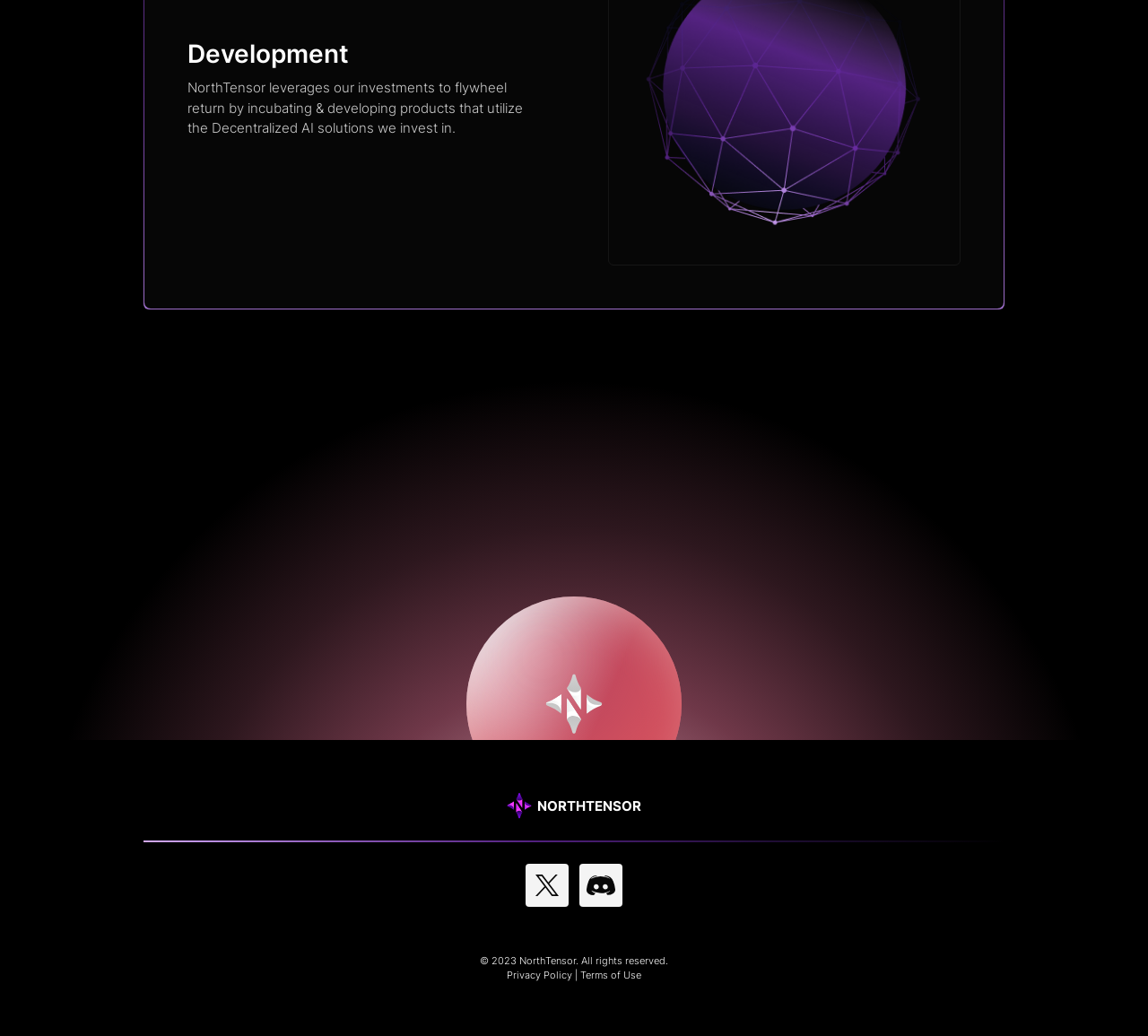What is the theme of the content?
Answer the question with just one word or phrase using the image.

Development